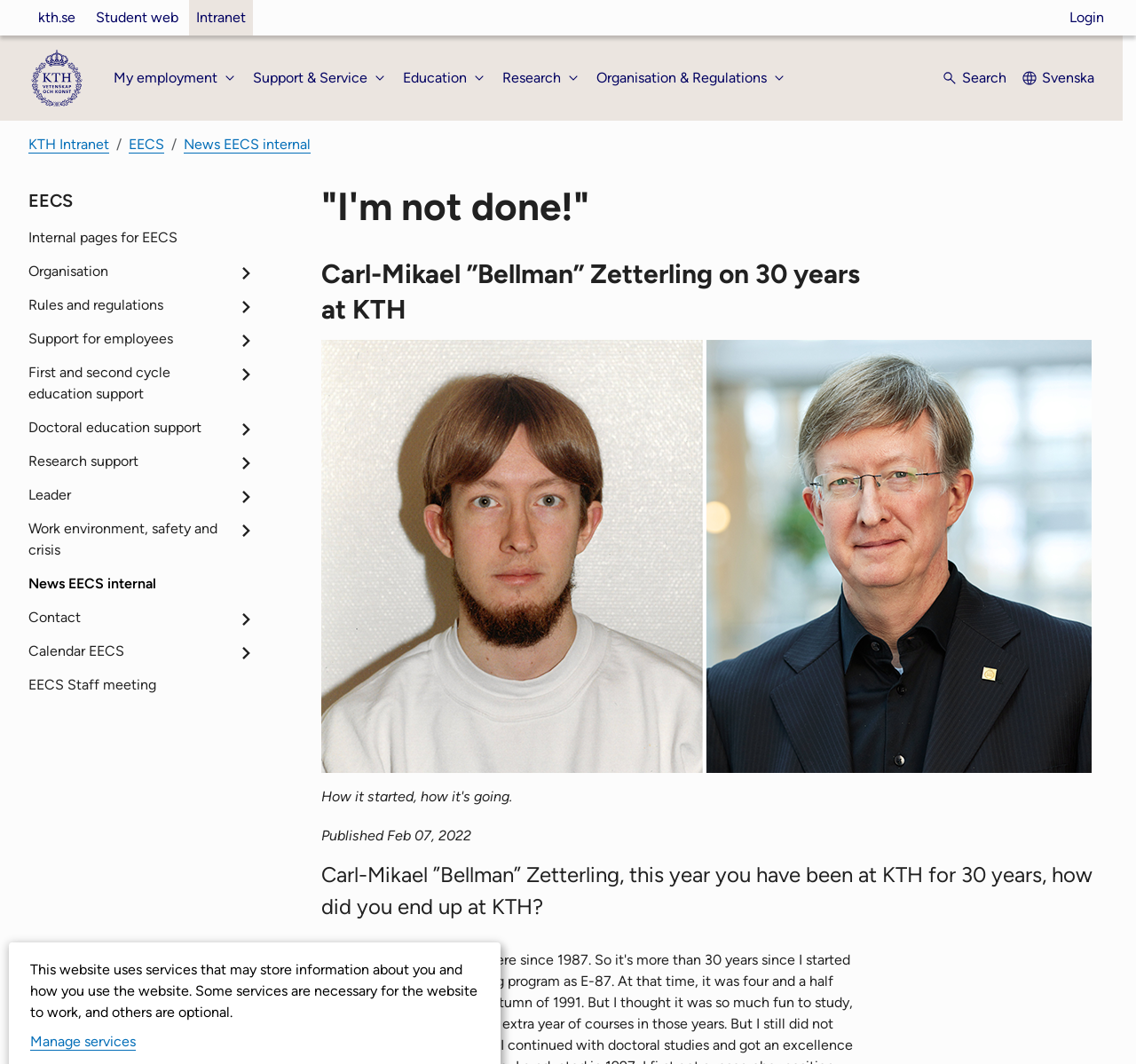Show the bounding box coordinates of the element that should be clicked to complete the task: "Click on Manage services".

[0.027, 0.971, 0.12, 0.987]